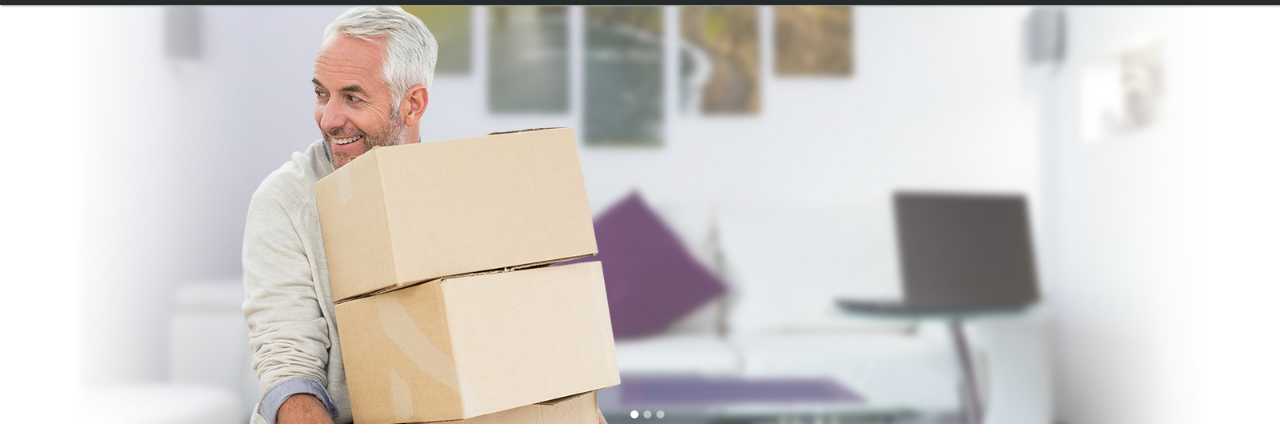Please provide a one-word or short phrase answer to the question:
What is the man carrying?

Three stacked cardboard boxes